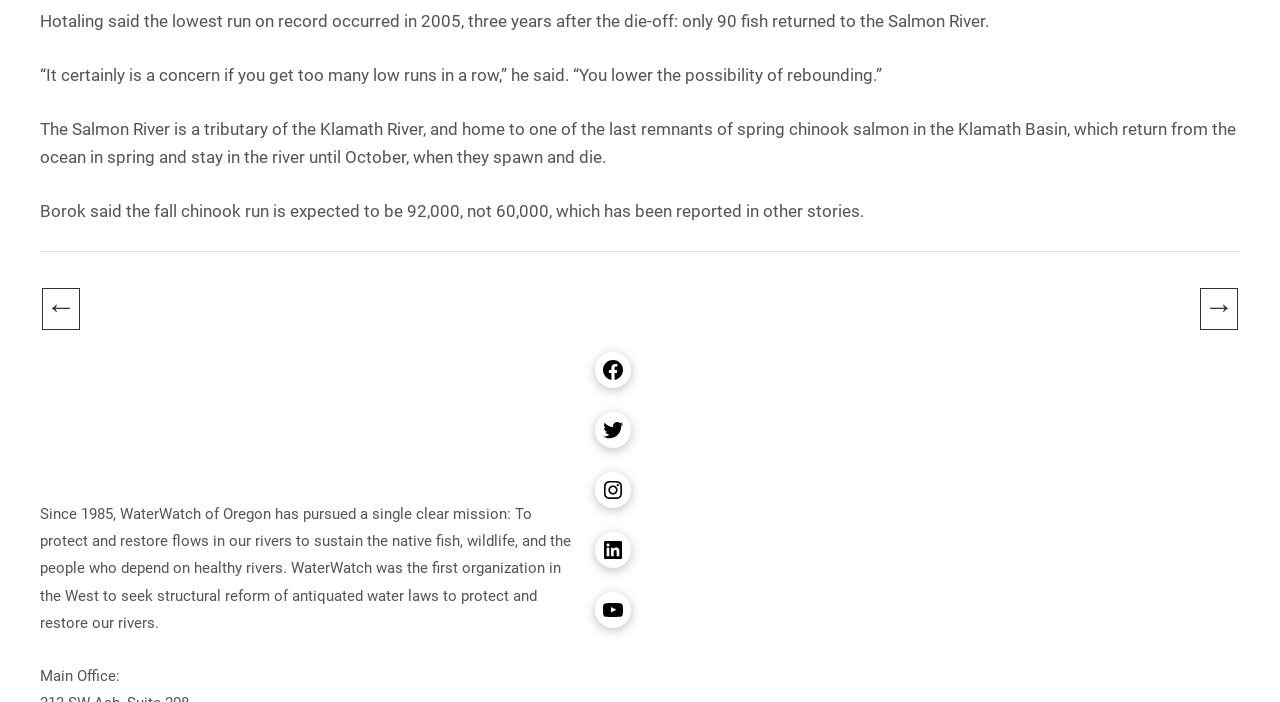How many social media links are provided at the bottom of the page?
Based on the image, answer the question in a detailed manner.

There are five social media links provided at the bottom of the page: Facebook, Twitter, Instagram, LinkedIn, and YouTube.